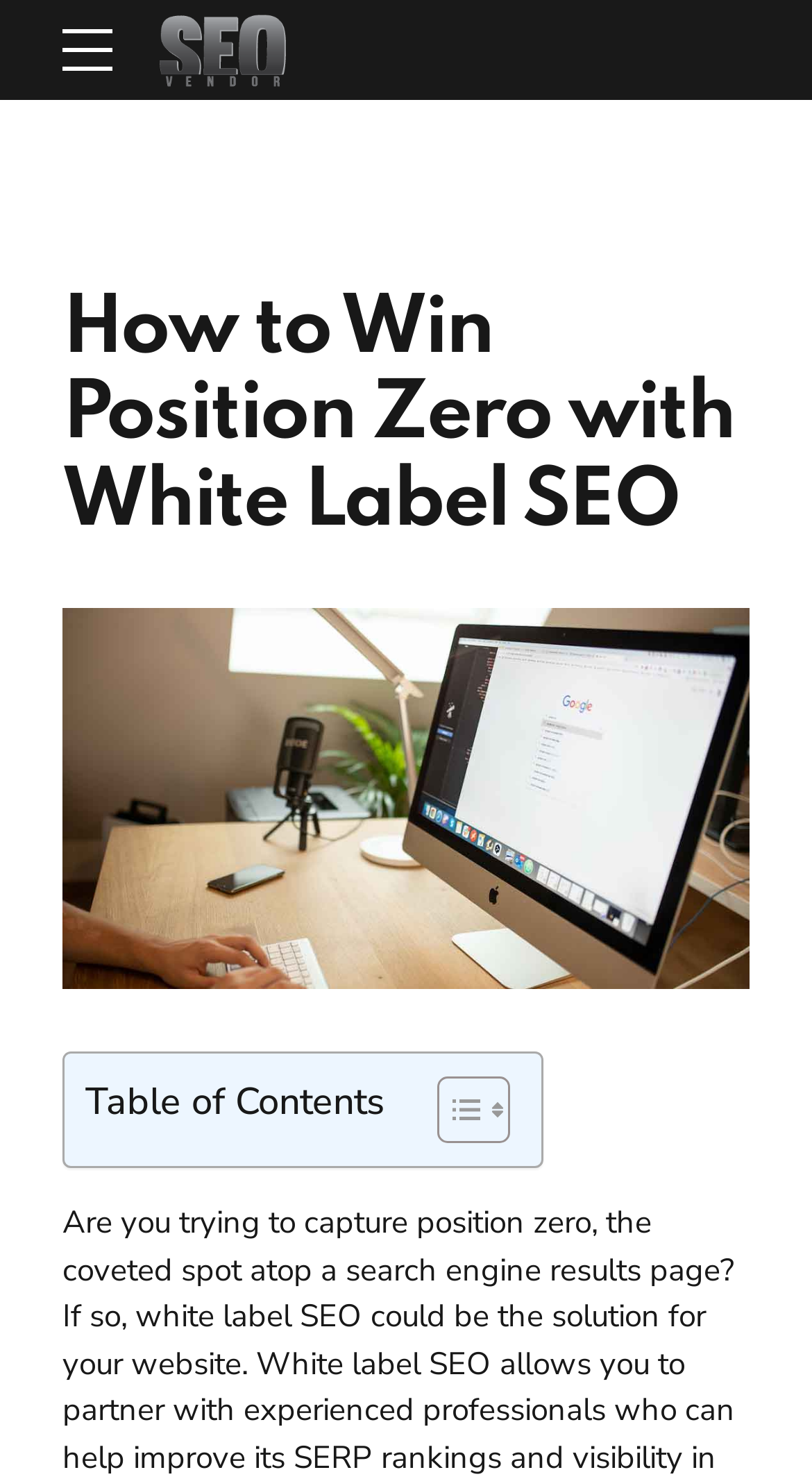Provide the bounding box coordinates for the UI element that is described as: "alt="SEO Vendor"".

[0.183, 0.0, 0.367, 0.068]